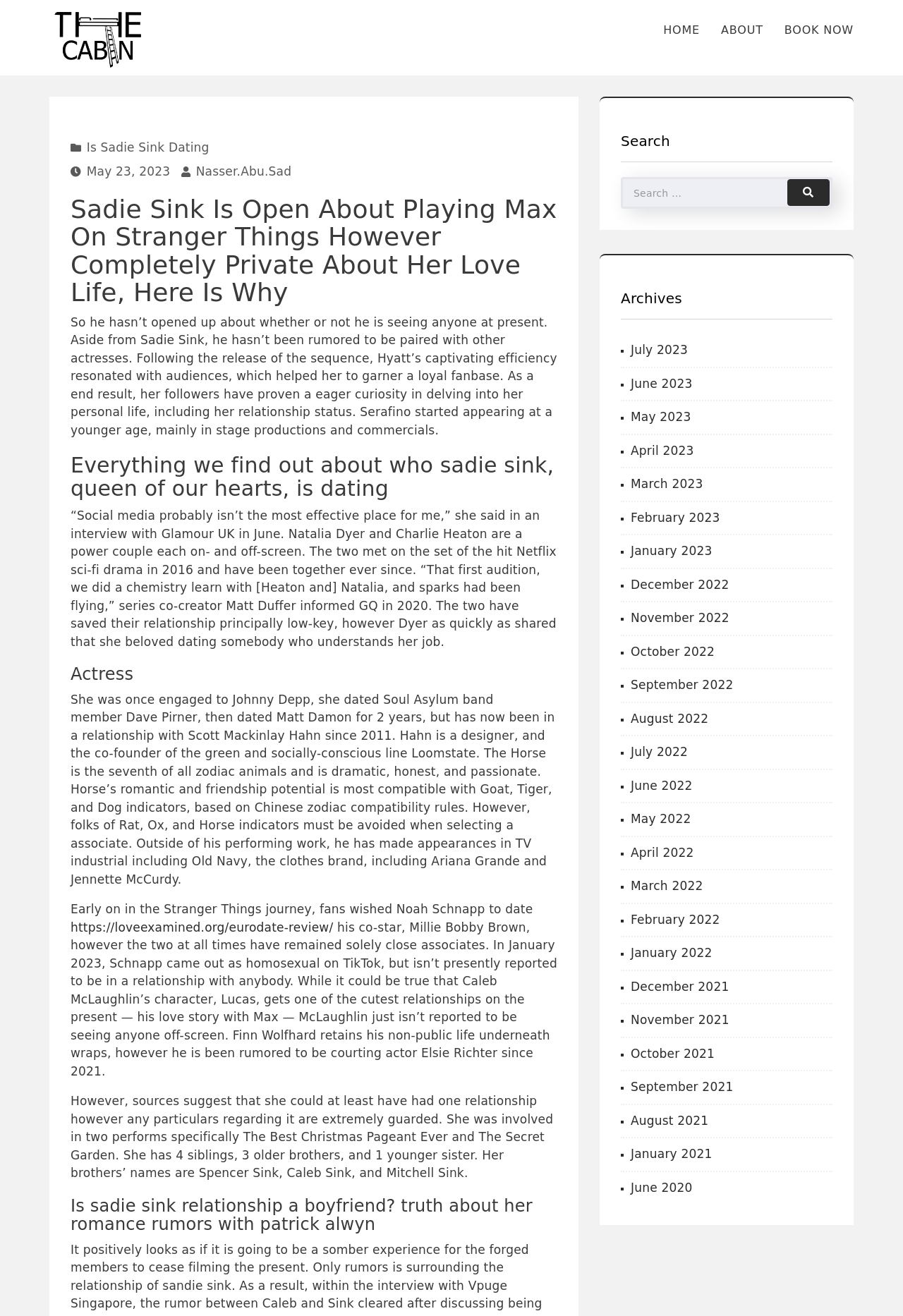What is the relationship status of Noah Schnapp?
Look at the image and answer the question using a single word or phrase.

Not reported to be in a relationship